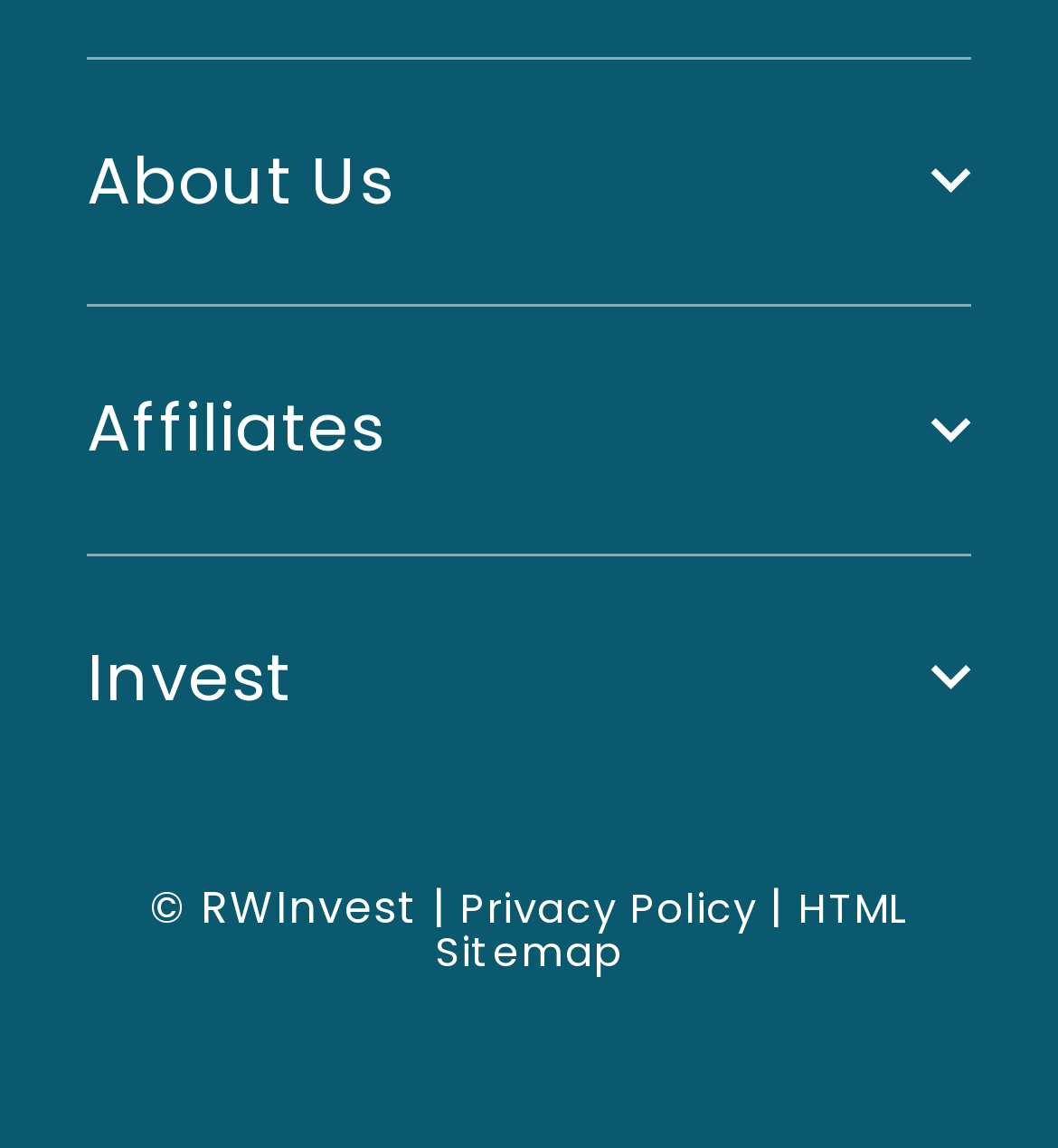Provide a one-word or short-phrase answer to the question:
What is the last link under 'Invest'?

London Property Investments